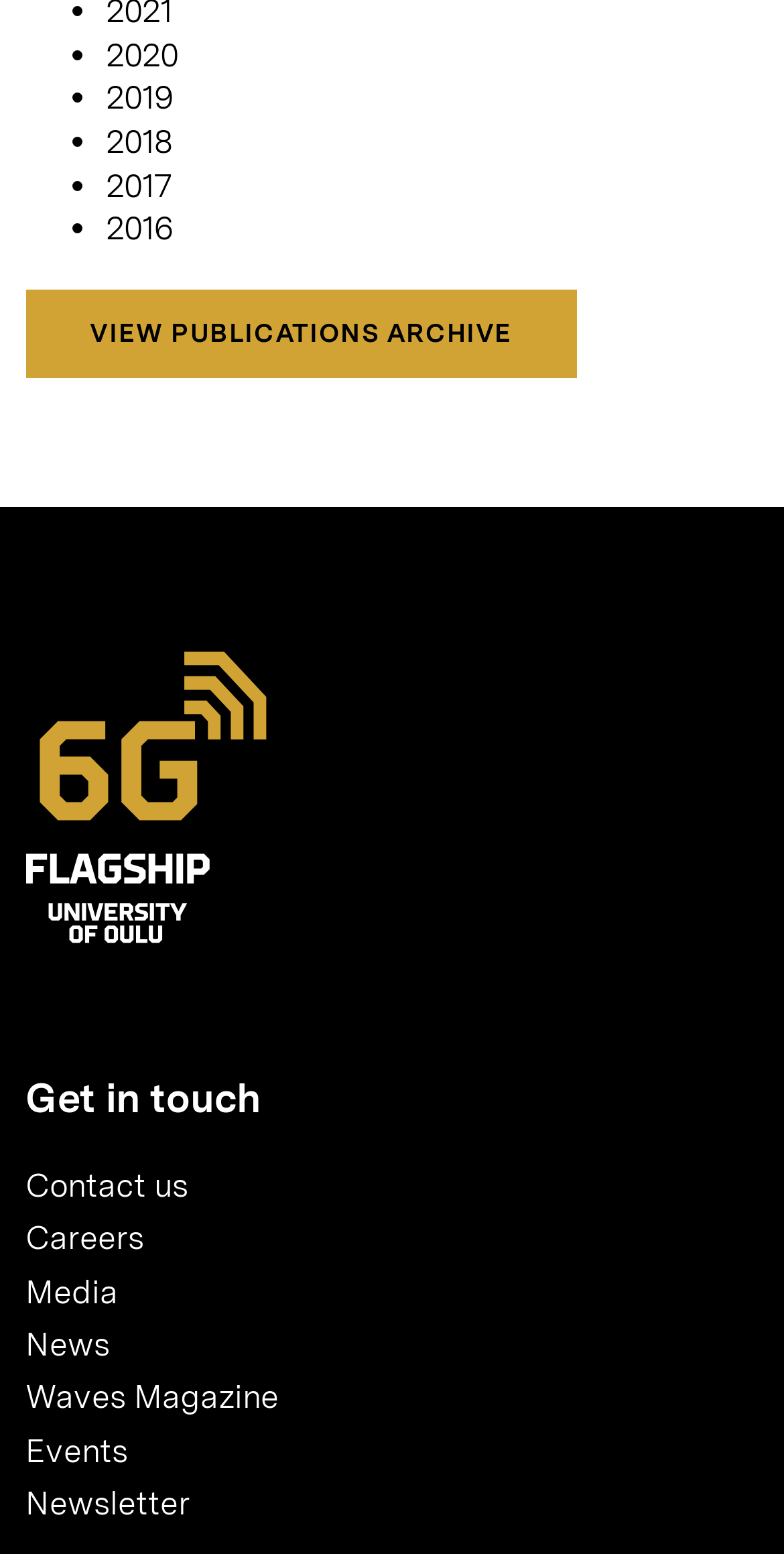Locate the bounding box coordinates of the element that needs to be clicked to carry out the instruction: "View publications archive". The coordinates should be given as four float numbers ranging from 0 to 1, i.e., [left, top, right, bottom].

[0.033, 0.186, 0.735, 0.243]